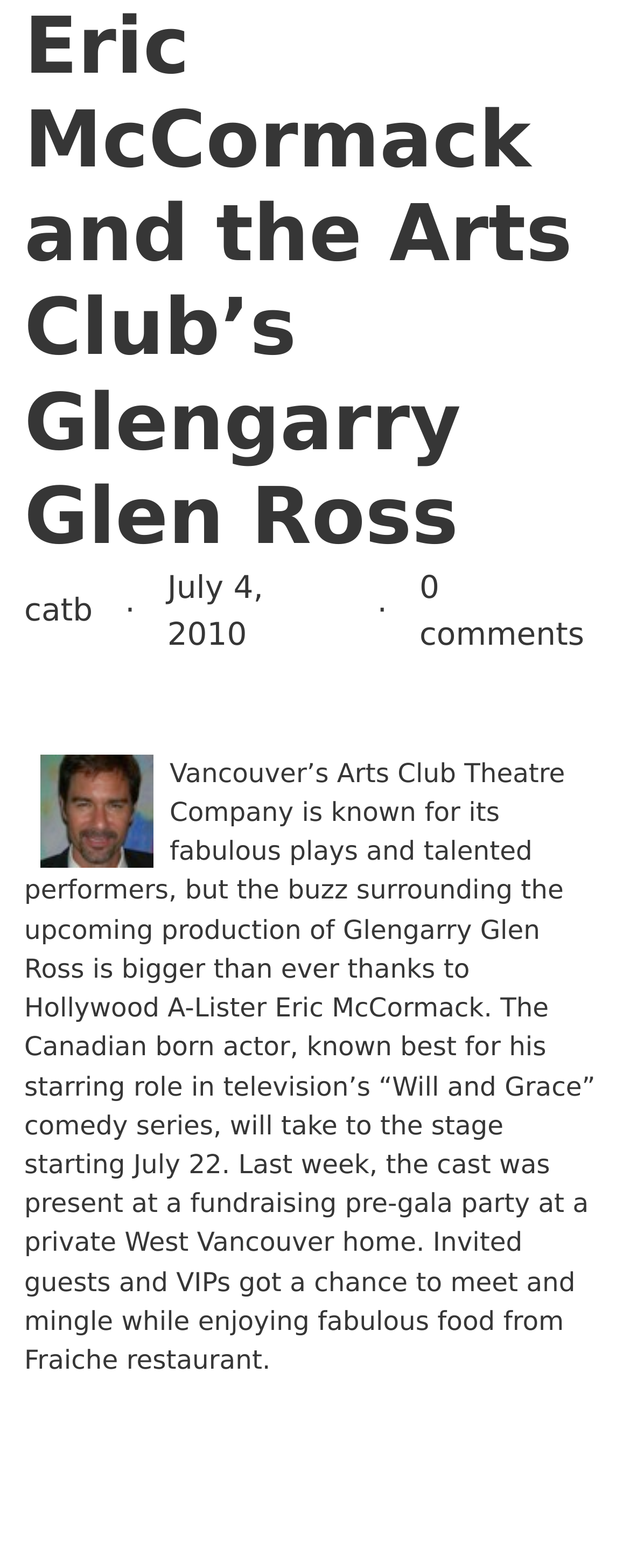Who is starring in the upcoming production of Glengarry Glen Ross?
Respond to the question with a single word or phrase according to the image.

Eric McCormack